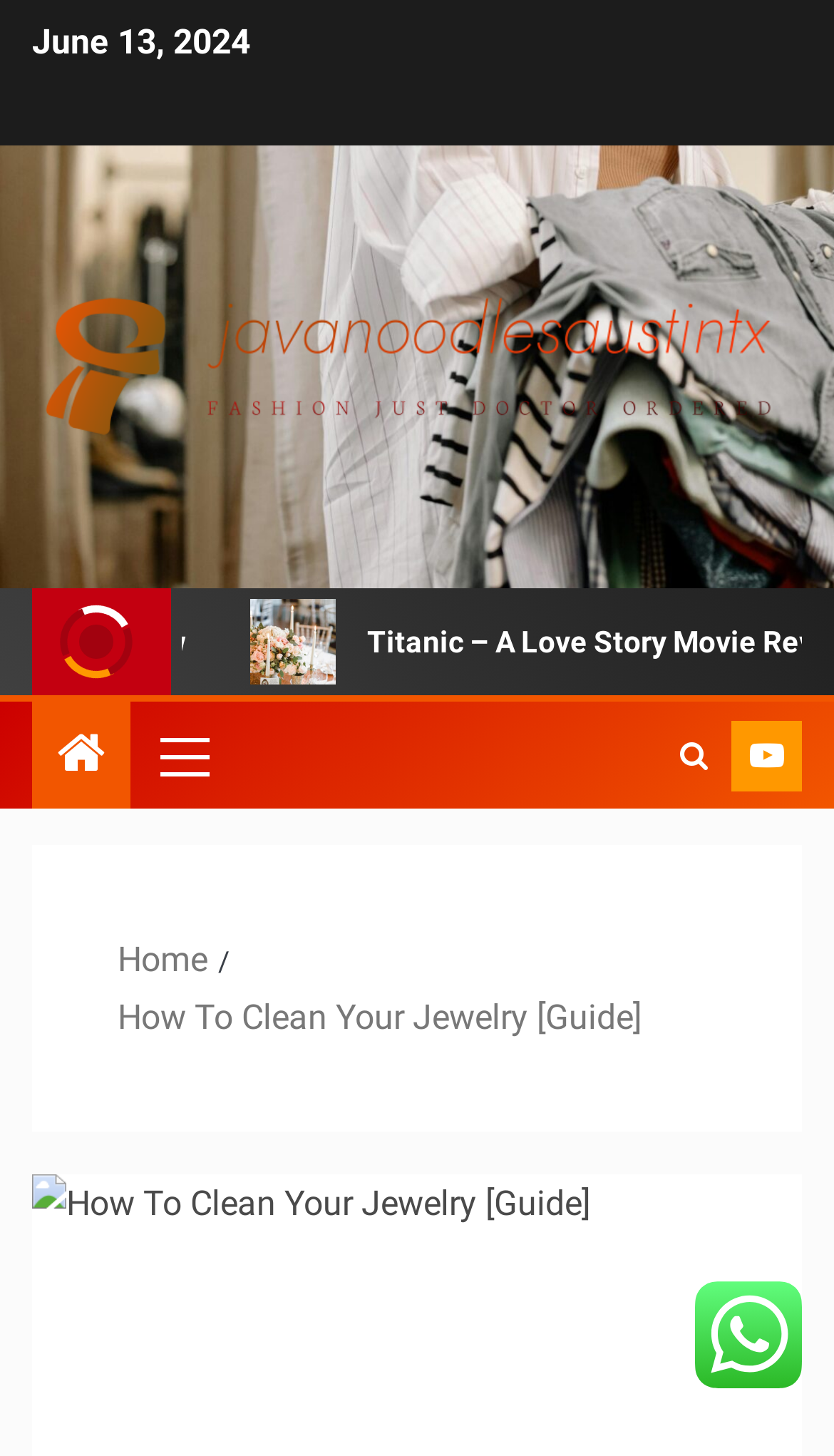How many menu items are there?
Look at the image and respond to the question as thoroughly as possible.

I counted the menu items and found three links: one with a home icon, one with a search icon, and one with a generic icon. Therefore, there are three menu items.